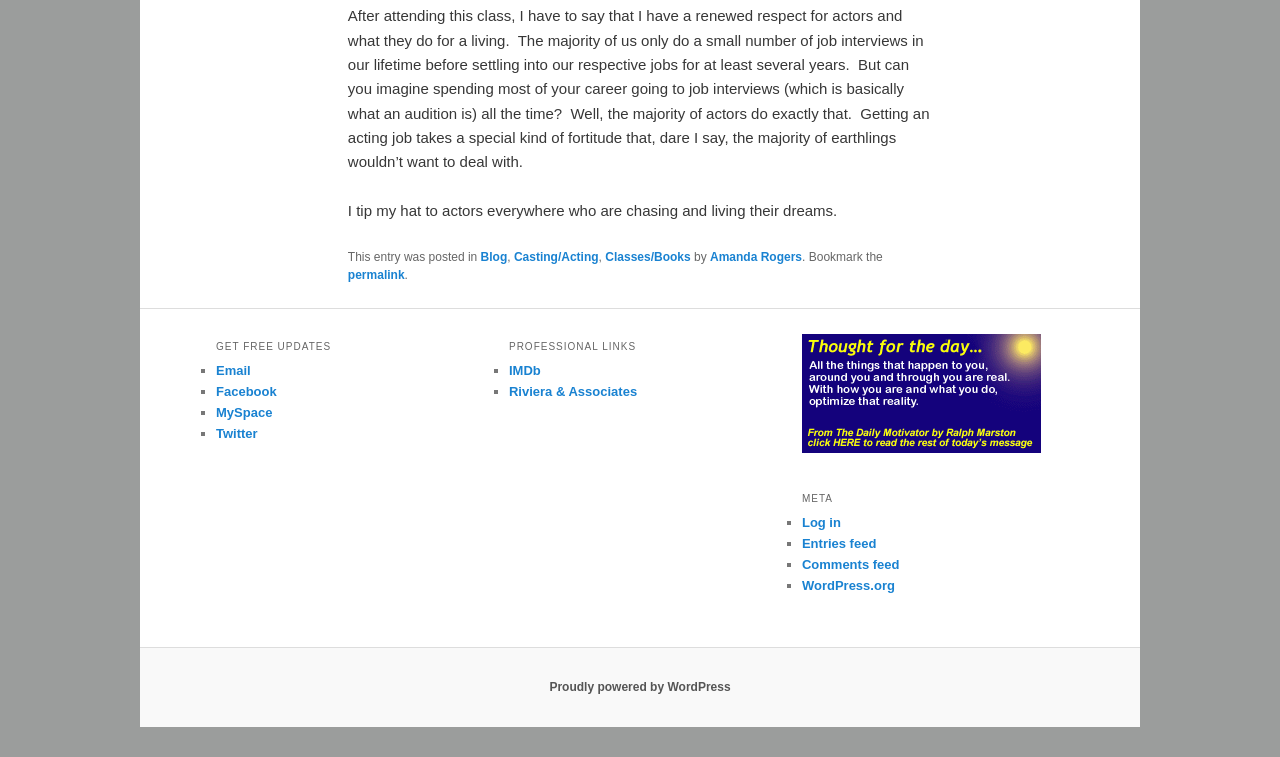Analyze the image and provide a detailed answer to the question: What is the professional link provided?

The section 'PROFESSIONAL LINKS' provides a link to IMDb, which is a professional link related to the acting or casting industry.